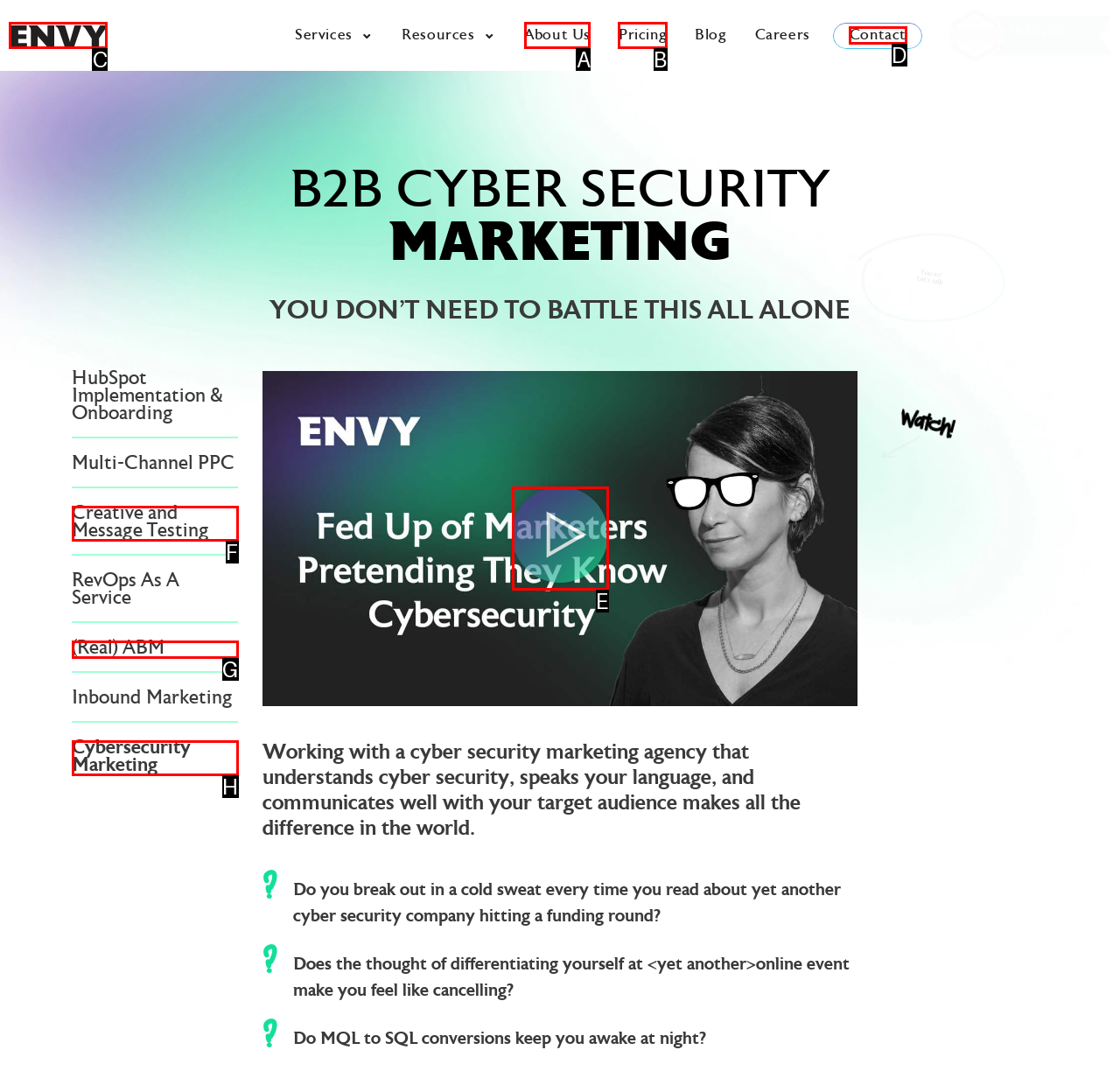From the given options, tell me which letter should be clicked to complete this task: Click the ENVY black logo
Answer with the letter only.

C